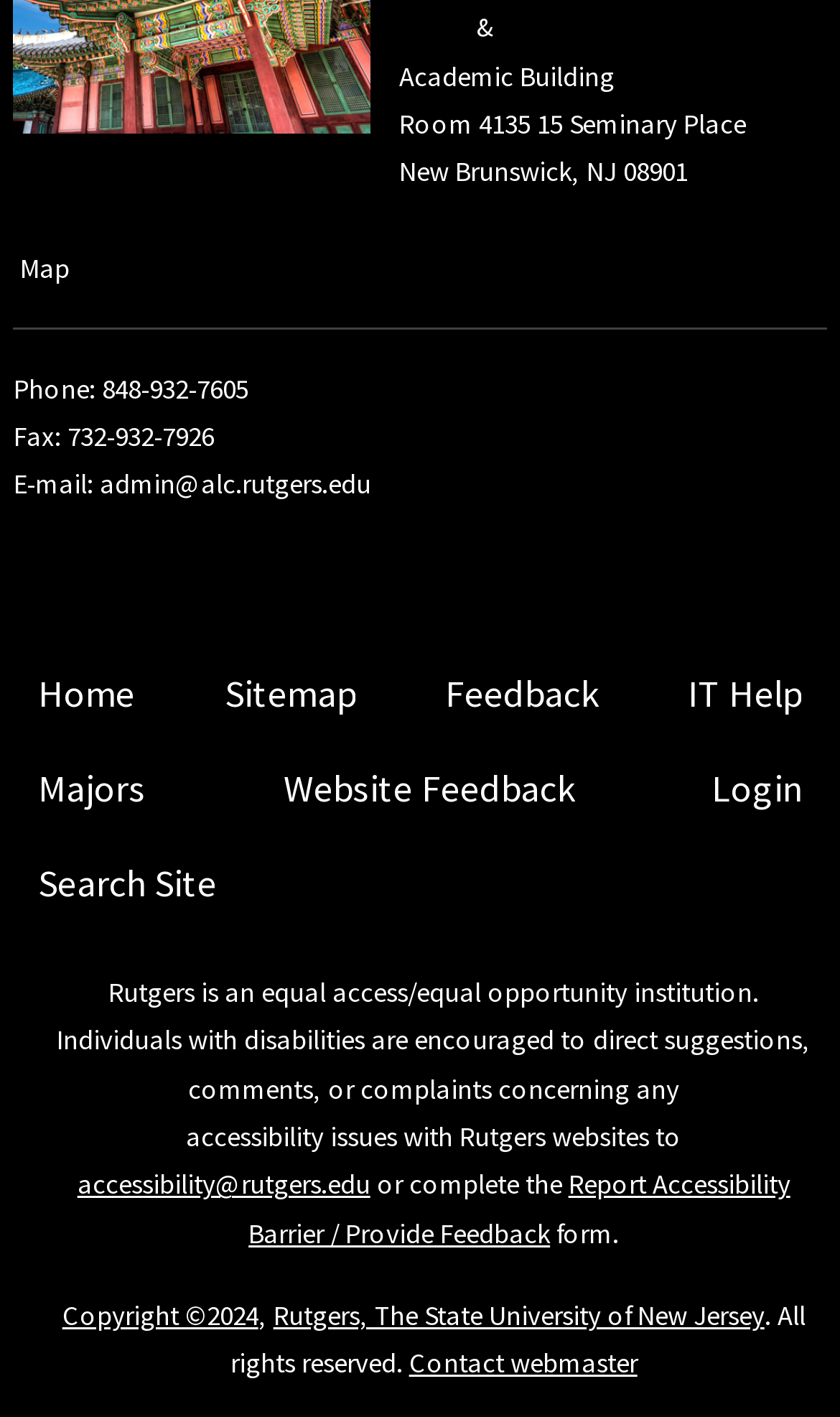Specify the bounding box coordinates of the element's region that should be clicked to achieve the following instruction: "View map". The bounding box coordinates consist of four float numbers between 0 and 1, in the format [left, top, right, bottom].

[0.024, 0.177, 0.083, 0.201]